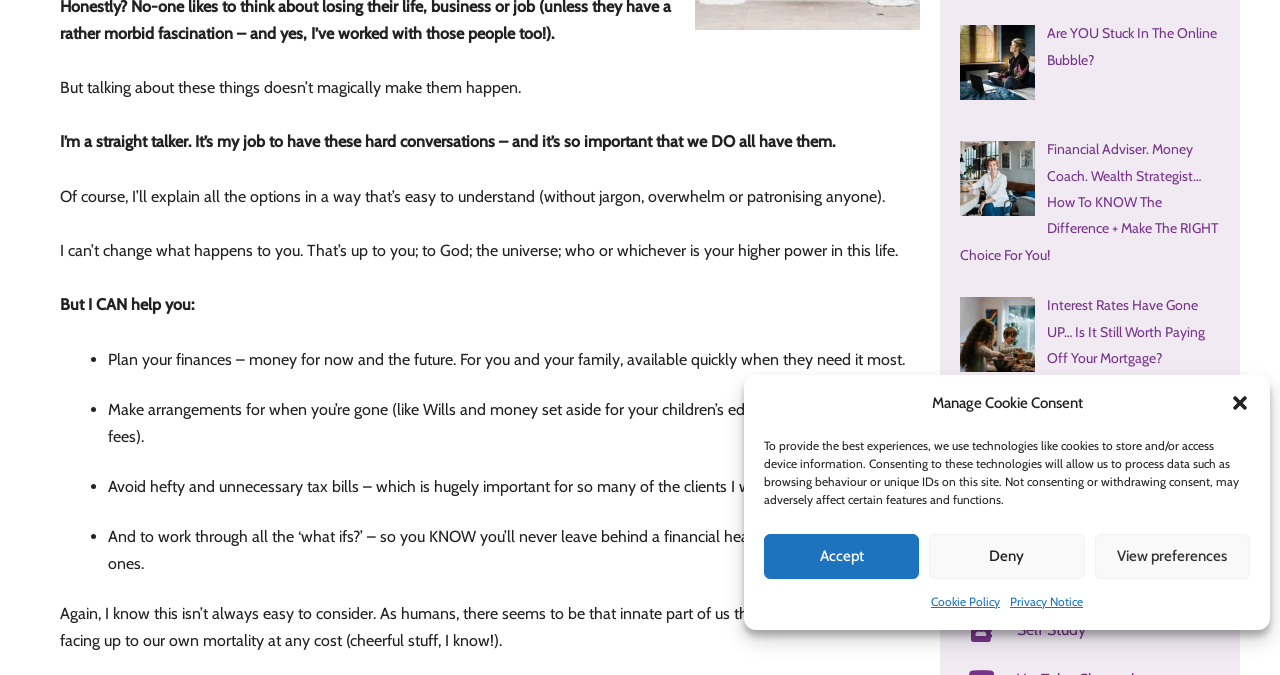Calculate the bounding box coordinates for the UI element based on the following description: "The Wealth Action Club". Ensure the coordinates are four float numbers between 0 and 1, i.e., [left, top, right, bottom].

[0.795, 0.69, 0.92, 0.729]